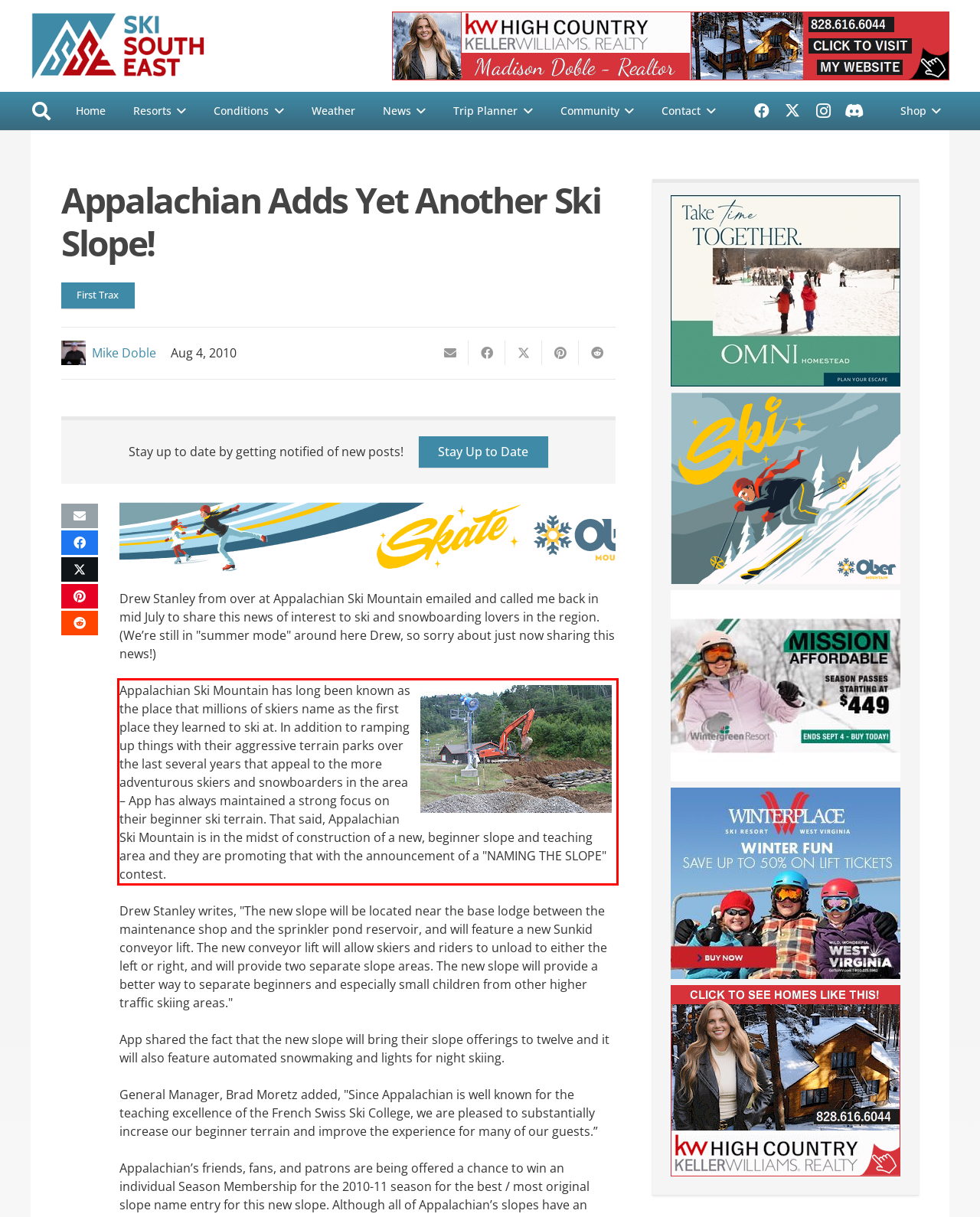The screenshot you have been given contains a UI element surrounded by a red rectangle. Use OCR to read and extract the text inside this red rectangle.

Appalachian Ski Mountain has long been known as the place that millions of skiers name as the first place they learned to ski at. In addition to ramping up things with their aggressive terrain parks over the last several years that appeal to the more adventurous skiers and snowboarders in the area – App has always maintained a strong focus on their beginner ski terrain. That said, Appalachian Ski Mountain is in the midst of construction of a new, beginner slope and teaching area and they are promoting that with the announcement of a "NAMING THE SLOPE" contest.